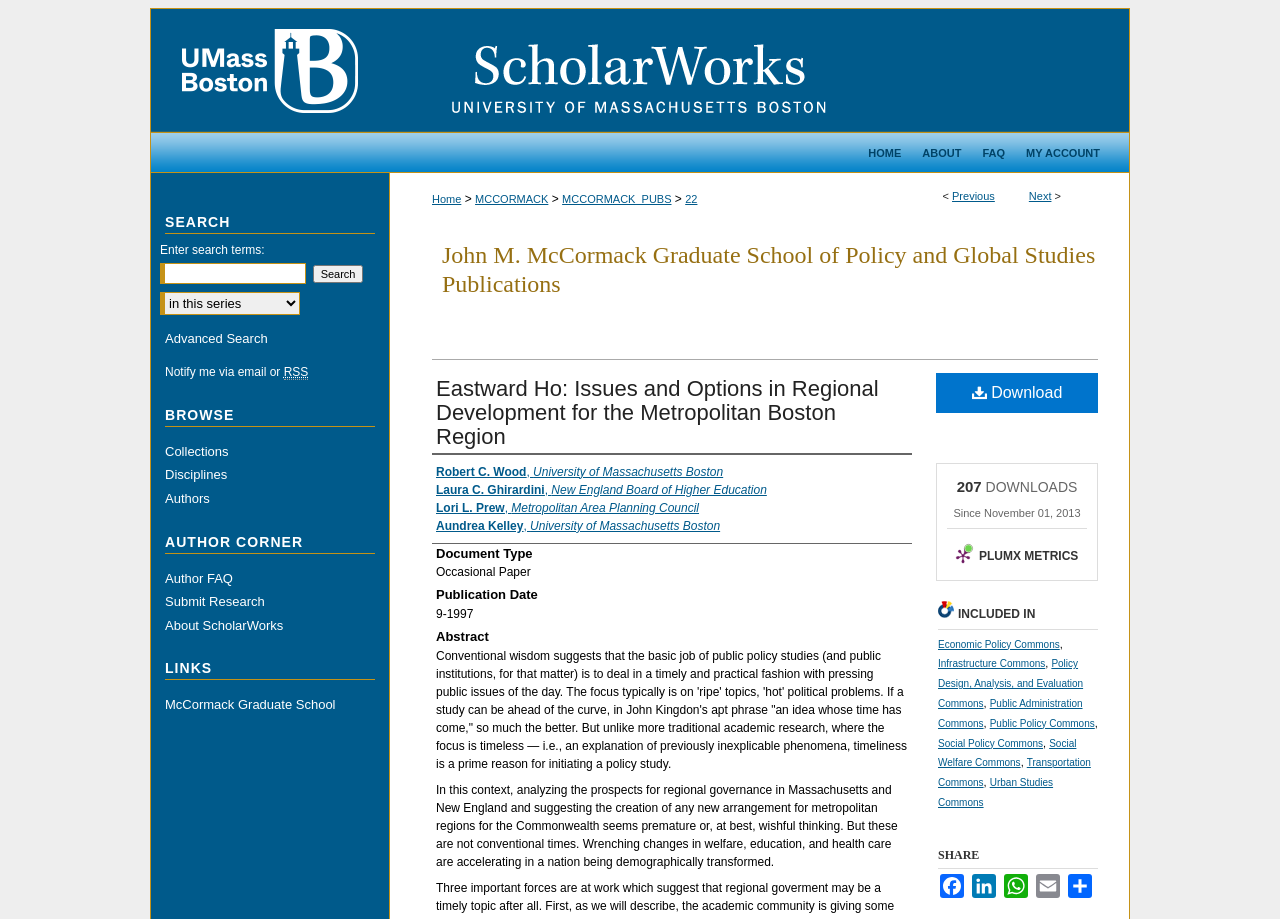Identify the bounding box coordinates of the specific part of the webpage to click to complete this instruction: "Share on Facebook".

[0.733, 0.951, 0.755, 0.978]